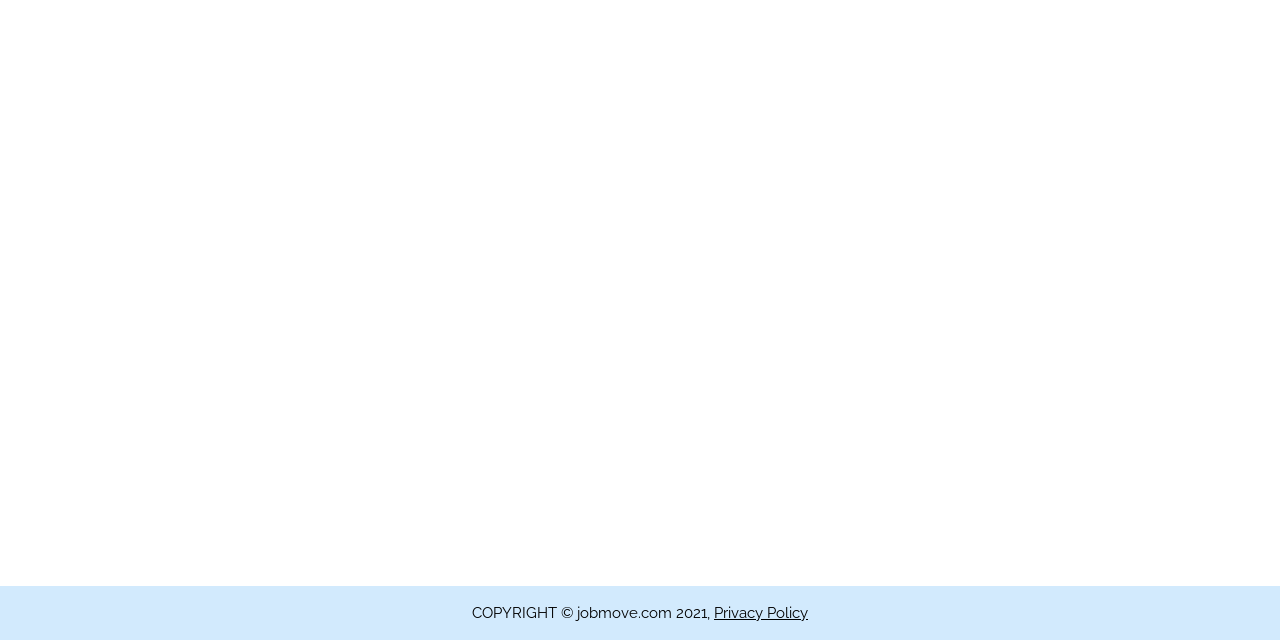Using the webpage screenshot, locate the HTML element that fits the following description and provide its bounding box: "Privacy Policy".

[0.558, 0.943, 0.631, 0.971]